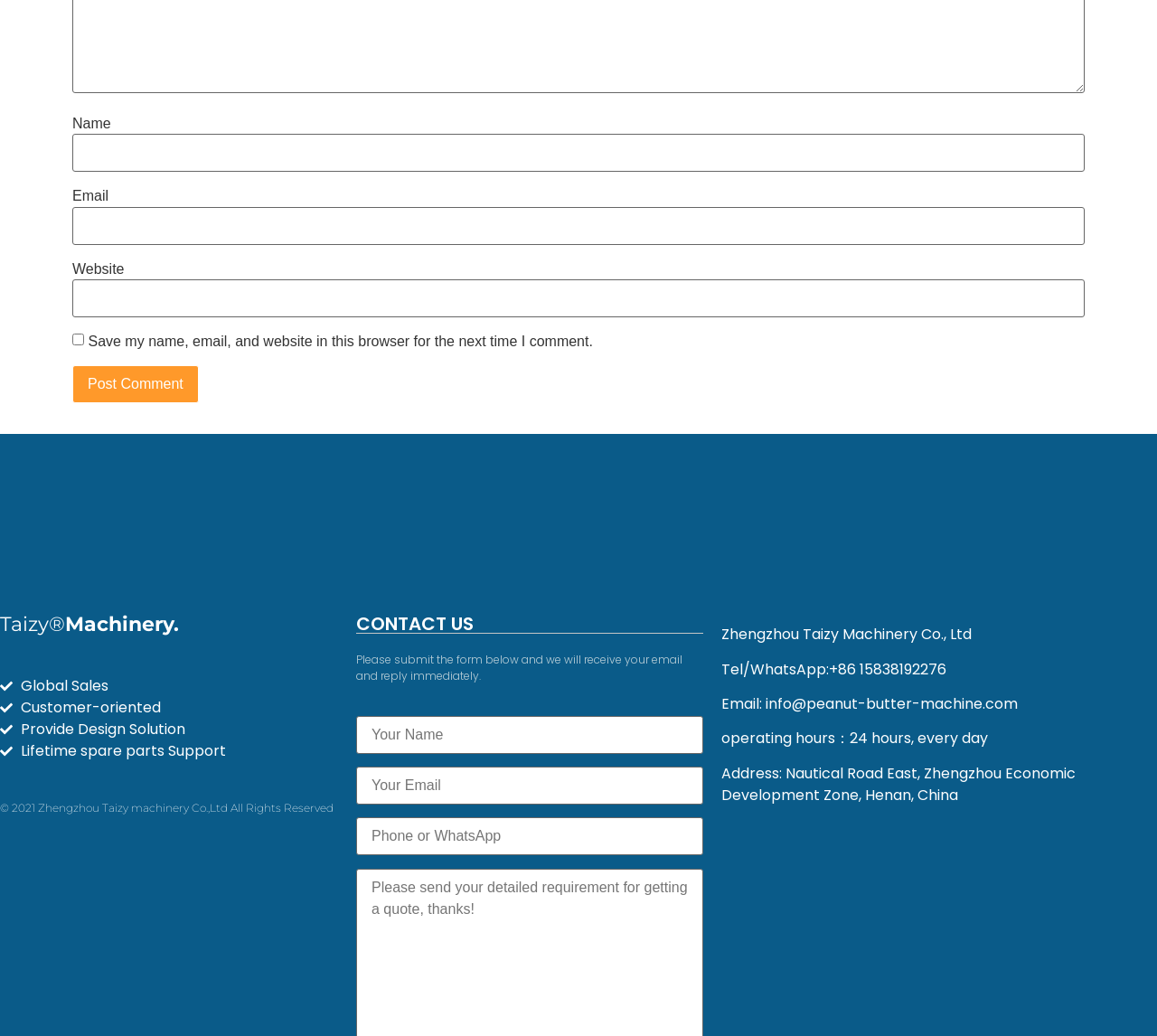Determine the bounding box for the UI element as described: "name="submit" value="Post Comment"". The coordinates should be represented as four float numbers between 0 and 1, formatted as [left, top, right, bottom].

[0.062, 0.352, 0.172, 0.389]